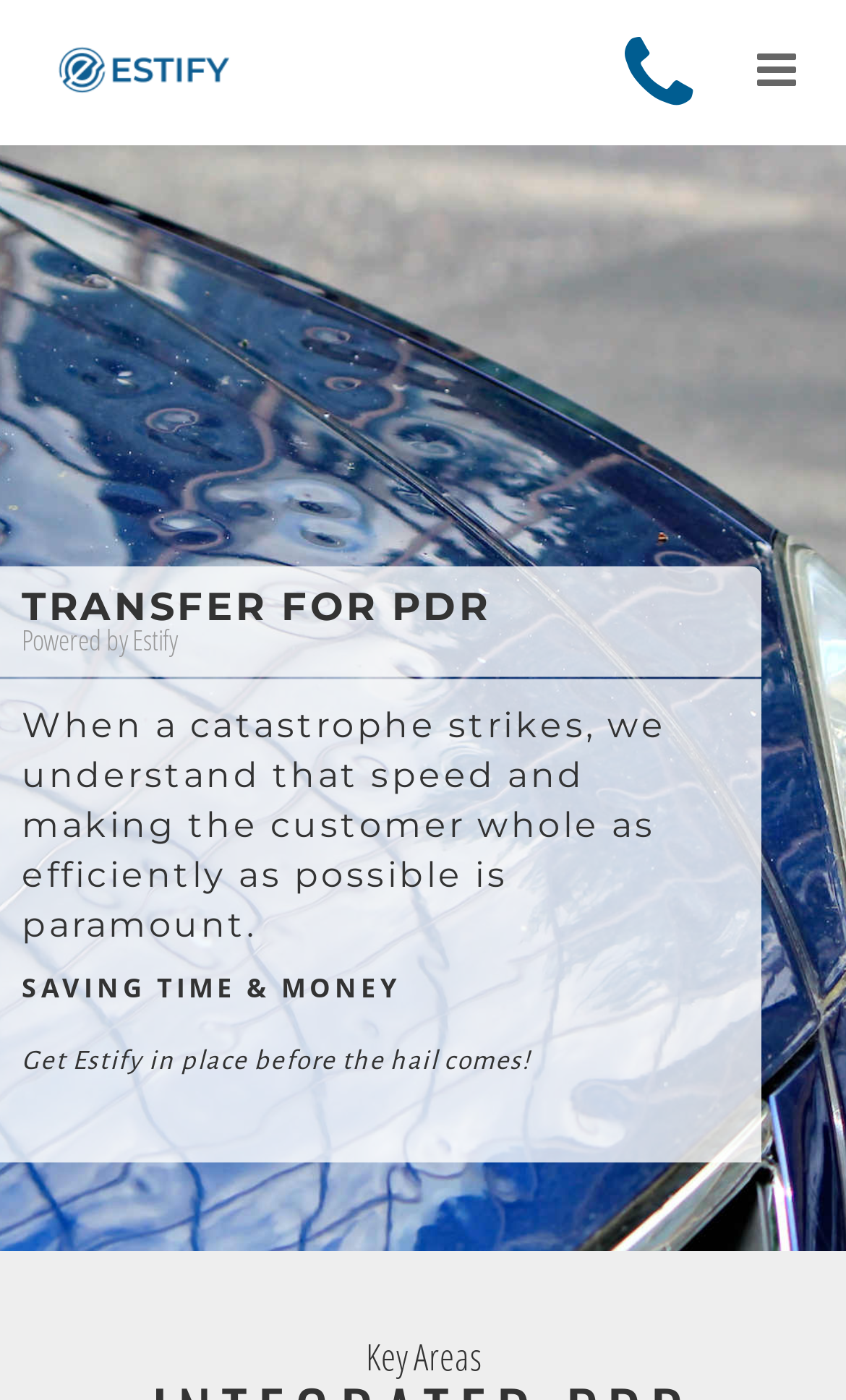What is the main topic of the webpage?
Using the visual information, answer the question in a single word or phrase.

PDR